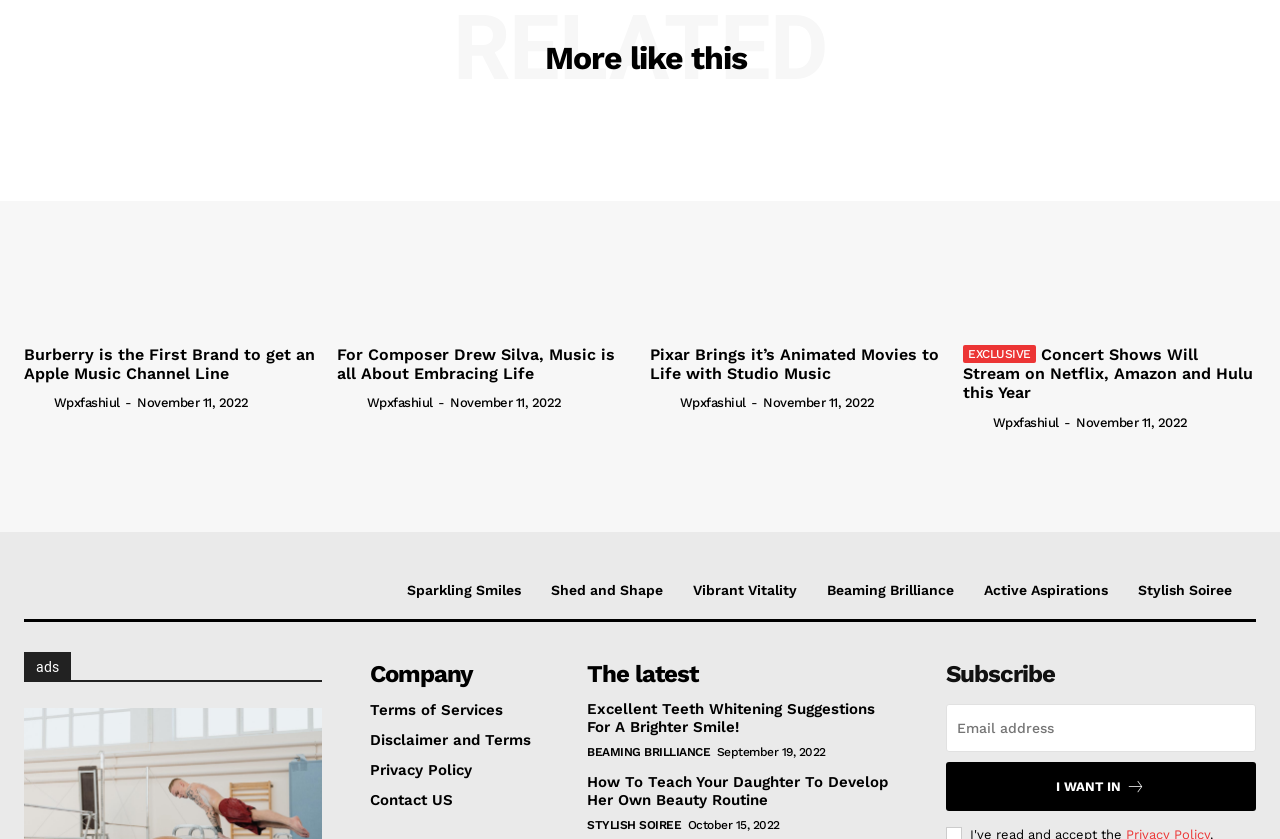Find the bounding box coordinates for the UI element that matches this description: "aria-label="email" name="email" placeholder="Email address"".

[0.739, 0.839, 0.981, 0.896]